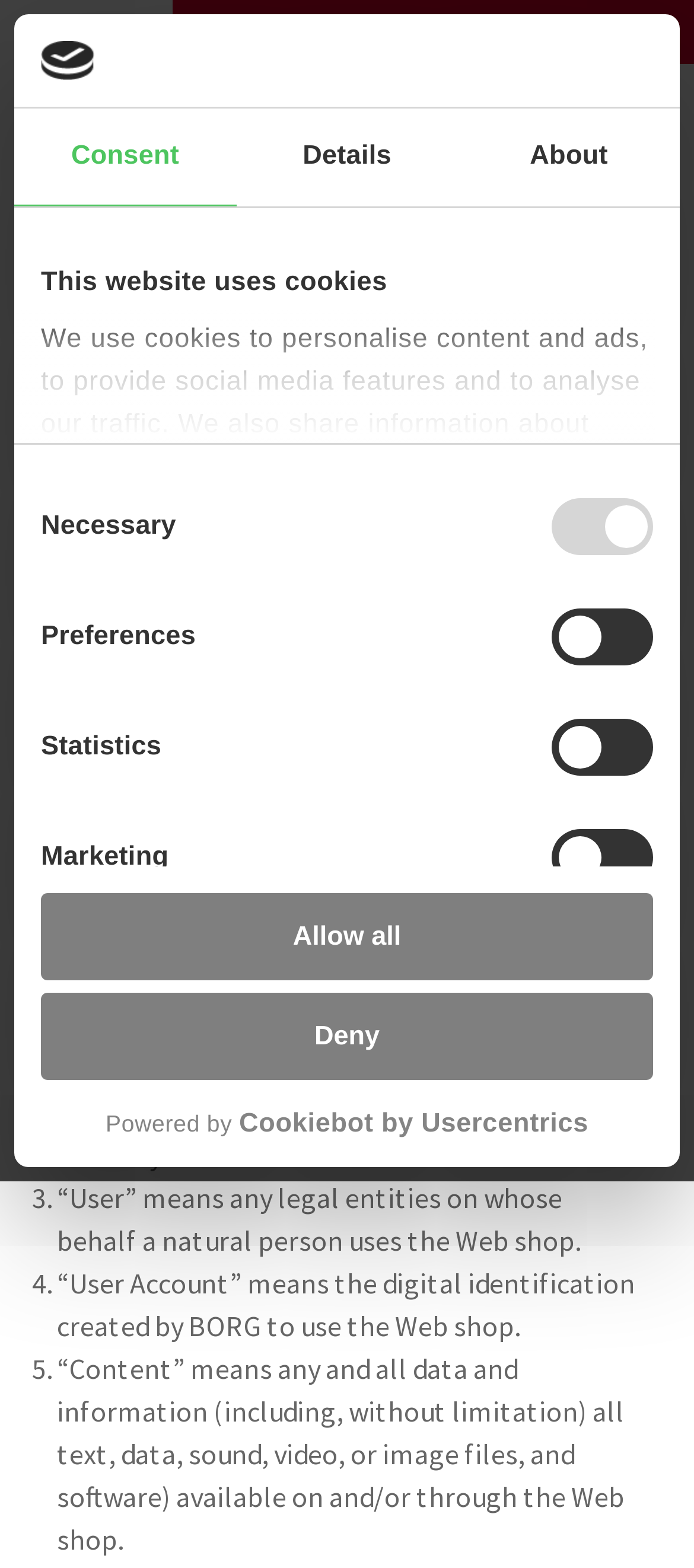Identify the bounding box coordinates of the region that needs to be clicked to carry out this instruction: "Select the 'Preferences' checkbox". Provide these coordinates as four float numbers ranging from 0 to 1, i.e., [left, top, right, bottom].

[0.795, 0.388, 0.941, 0.425]